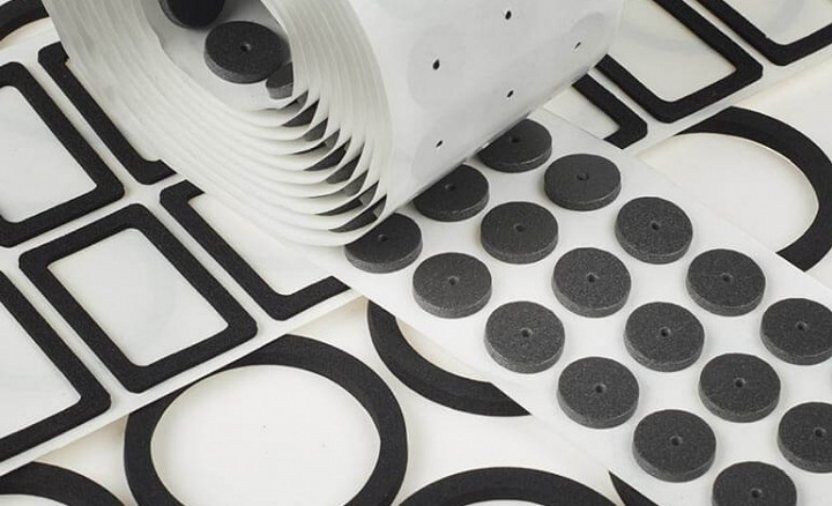Provide a comprehensive description of the image.

The image showcases a collection of neoprene gaskets, demonstrating their various shapes and sizes. In the foreground, a rolled section of gaskets reveals circular and rectangular cutouts, clearly designed for diverse applications. The gaskets feature a black foam texture, which is typical for neoprene materials, known for their durability and flexibility. Surrounding the roll are additional gaskets laid flat, indicating their usability in numerous settings, from industrial machinery to everyday household tasks. This visual reflects the versatility of neoprene gaskets, highlighting their essential role in providing reliable sealing solutions across different environments.